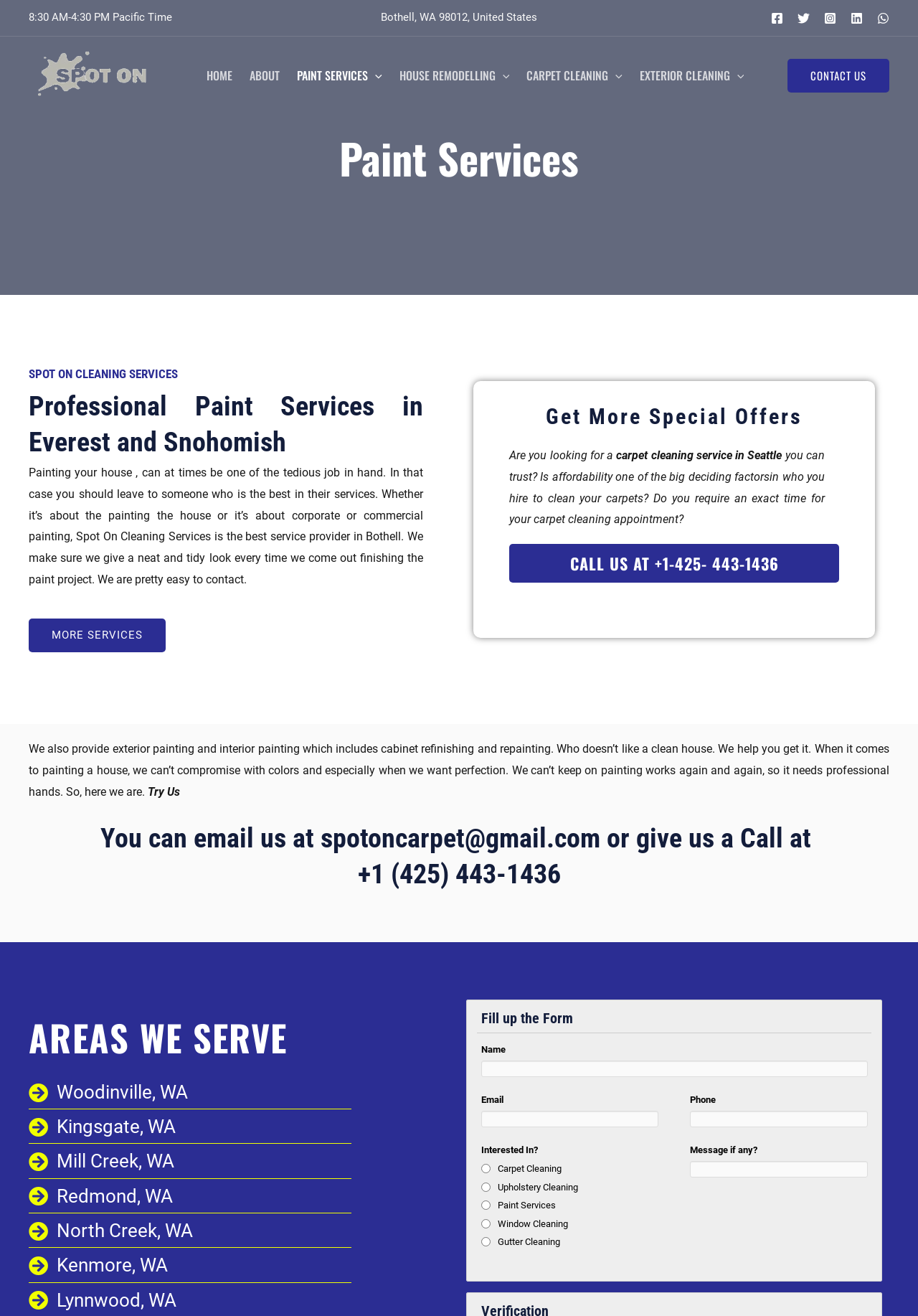What areas does Spot on Cleaning Services serve?
Provide an in-depth and detailed answer to the question.

The areas served by Spot on Cleaning Services can be found at the bottom of the webpage, which includes Woodinville, Kingsgate, Mill Creek, Redmond, North Creek, Kenmore, and Lynnwood.